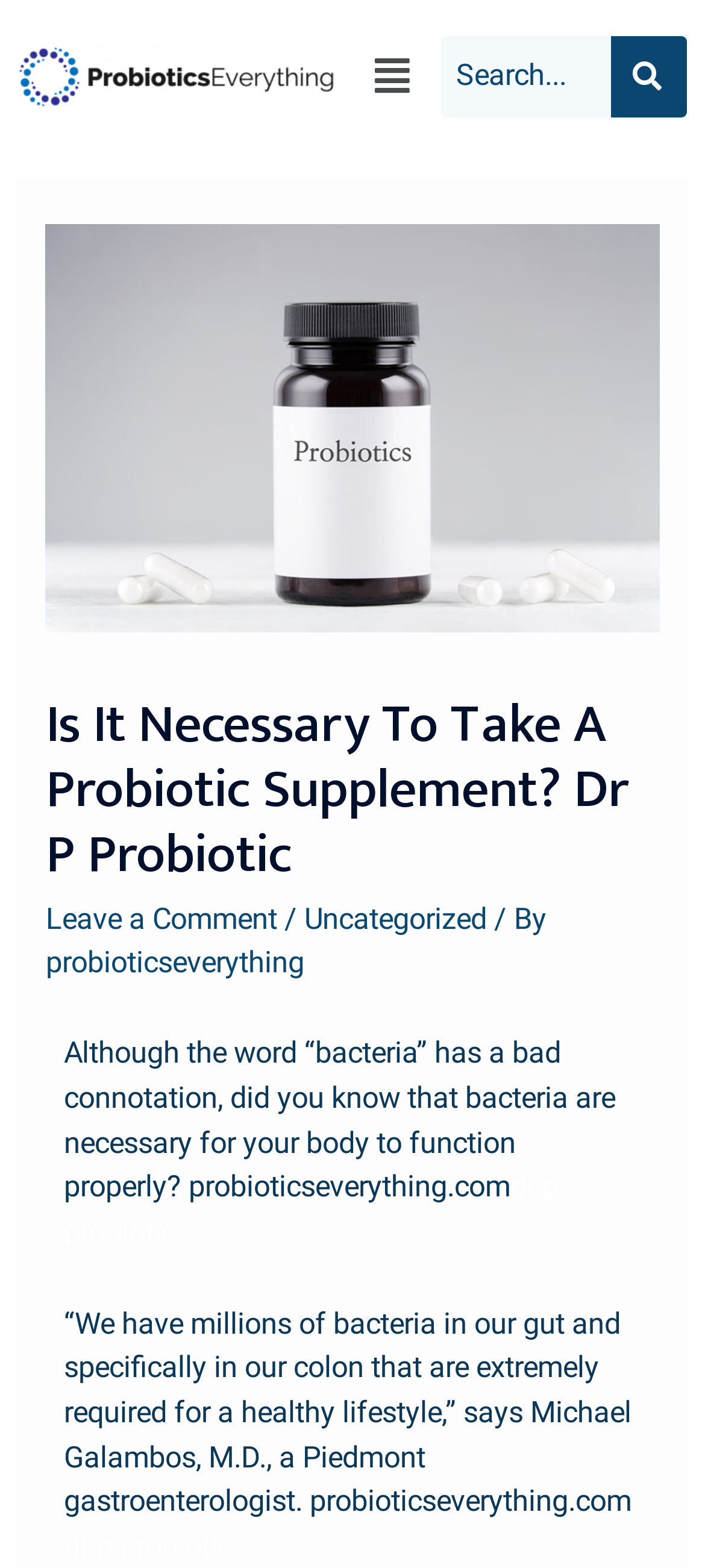Please respond in a single word or phrase: 
What is the topic of the article?

probiotic supplement